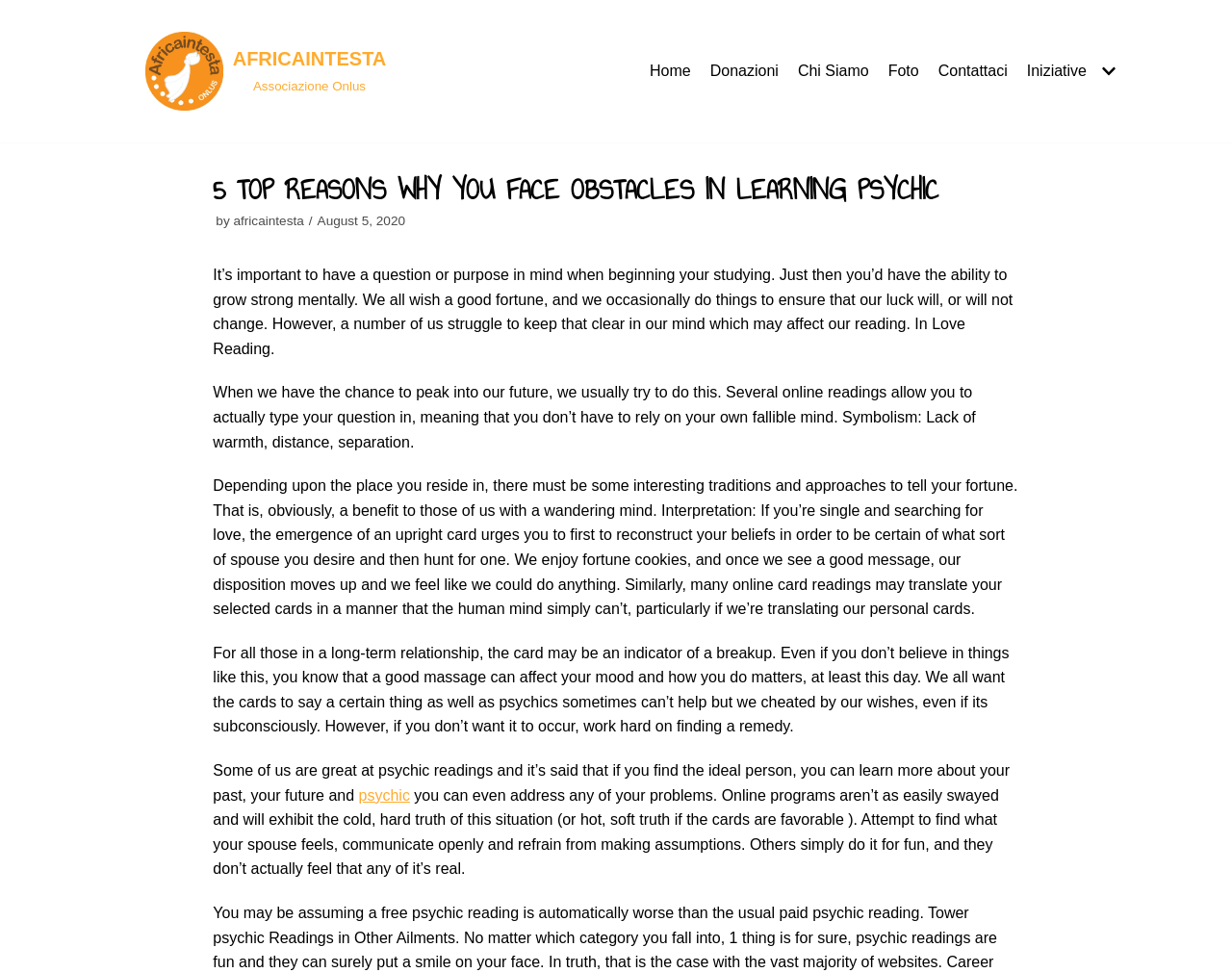What do online readings allow you to do?
Utilize the image to construct a detailed and well-explained answer.

The webpage mentions that several online readings allow you to type your question in, which means you don't have to rely on your own fallible mind. This is stated in the second paragraph of the article.